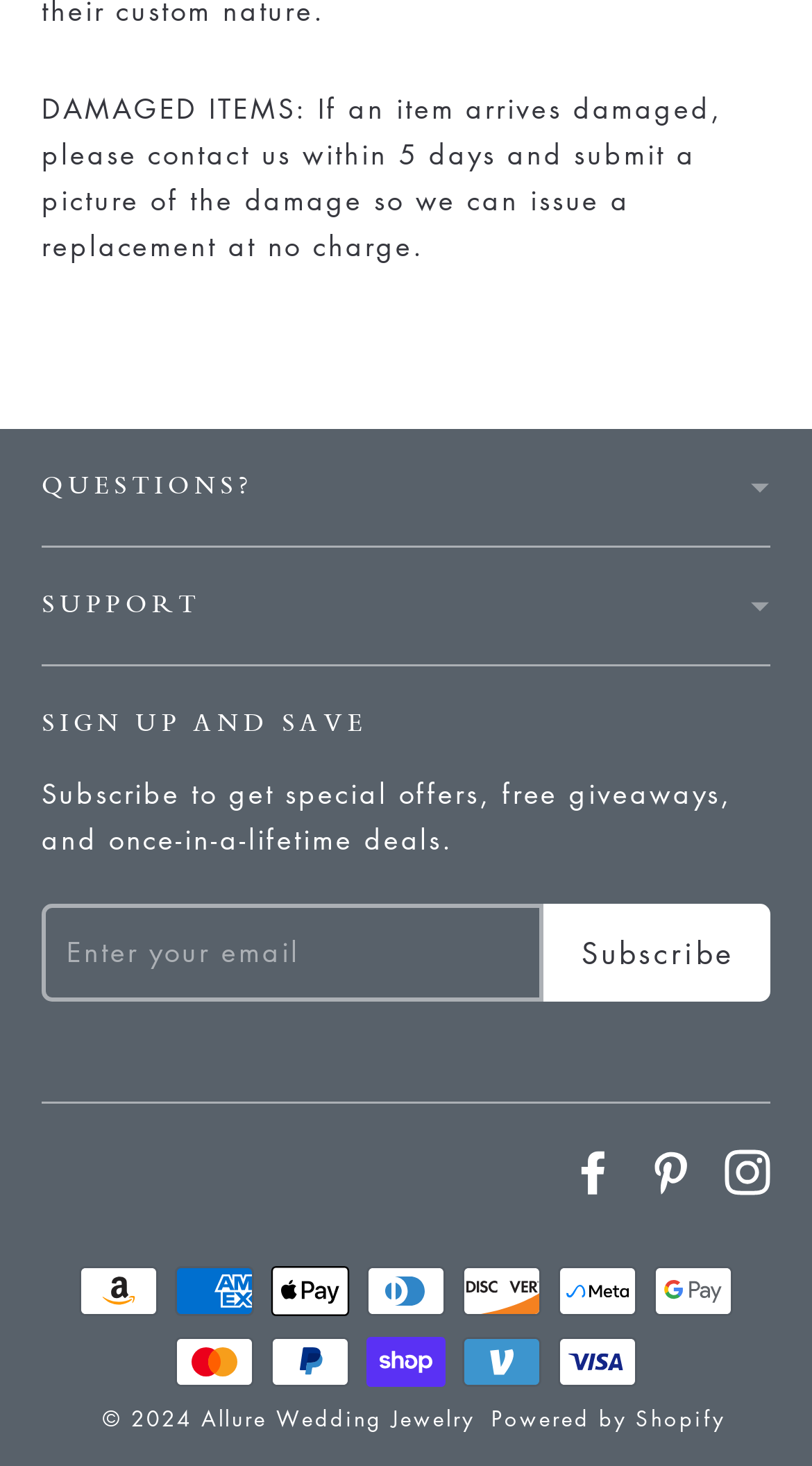Locate the bounding box coordinates of the clickable element to fulfill the following instruction: "view 'environment' articles". Provide the coordinates as four float numbers between 0 and 1 in the format [left, top, right, bottom].

None